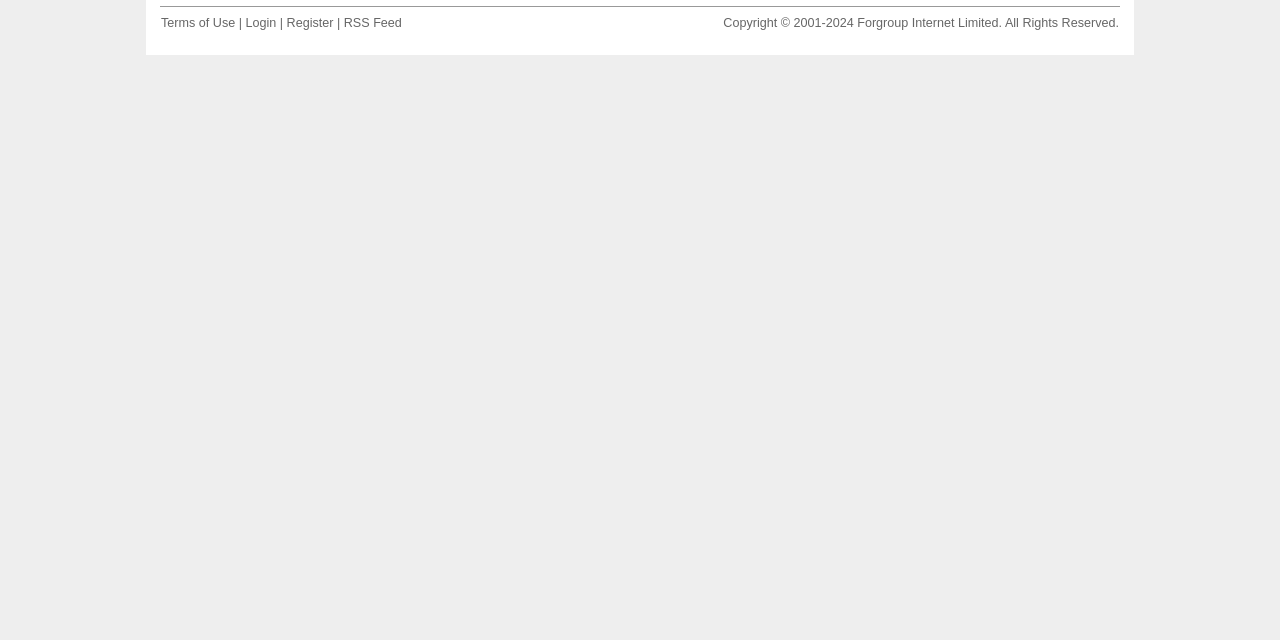Bounding box coordinates are to be given in the format (top-left x, top-left y, bottom-right x, bottom-right y). All values must be floating point numbers between 0 and 1. Provide the bounding box coordinate for the UI element described as: Terms of Use

[0.126, 0.025, 0.184, 0.047]